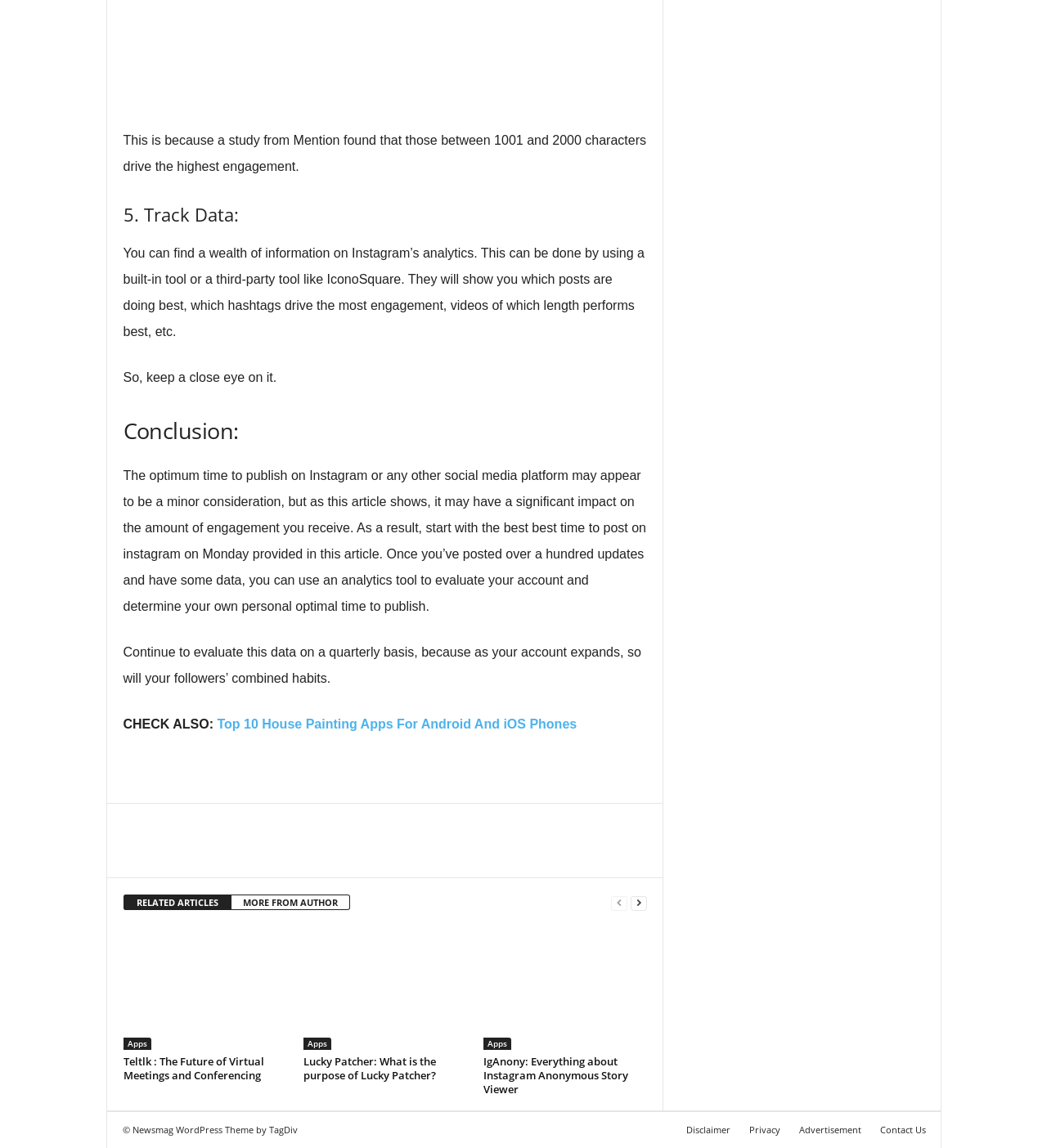What is the topic of the article?
Using the image as a reference, give a one-word or short phrase answer.

Instagram engagement